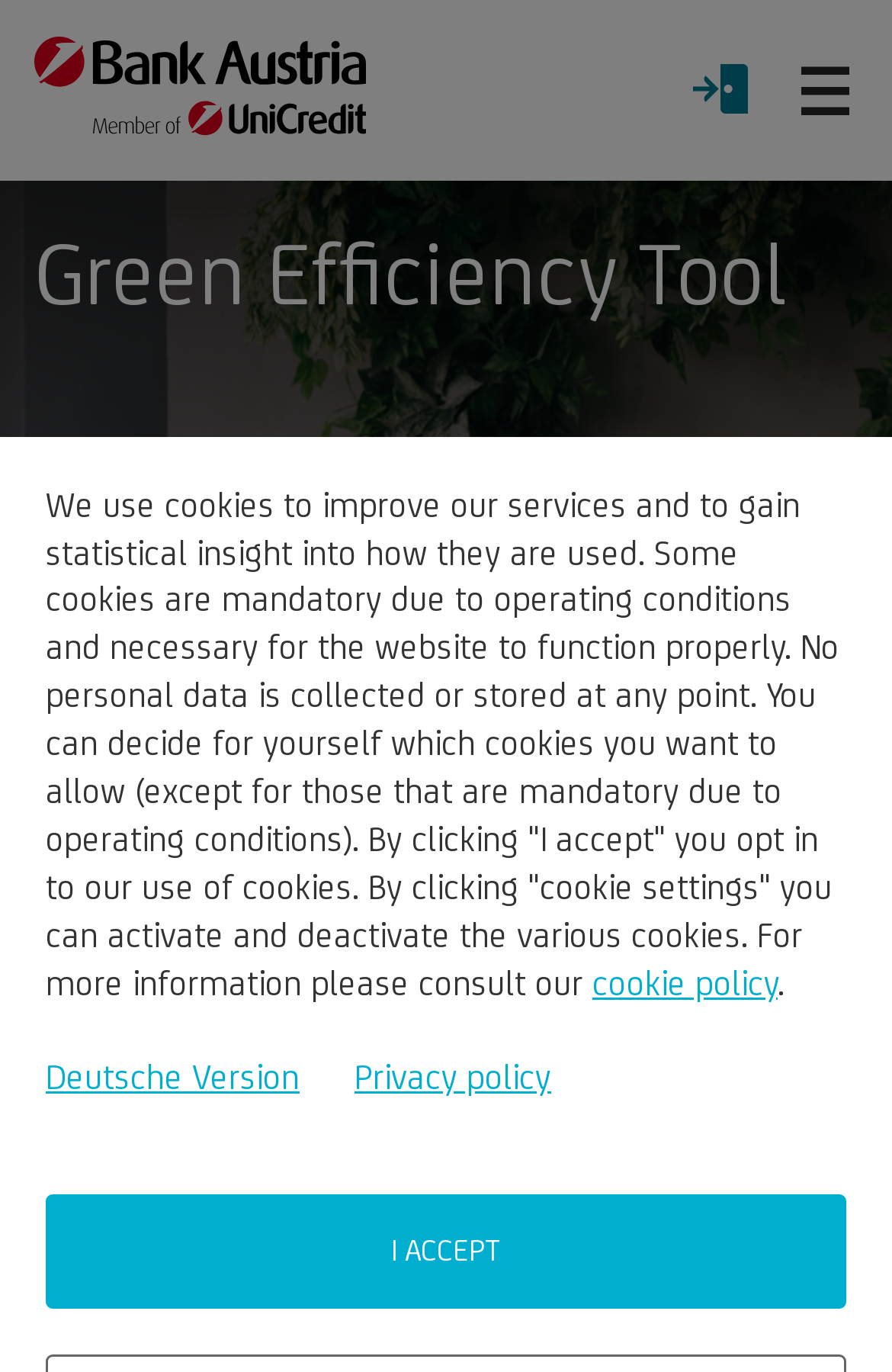What is the theme of the image on the webpage?
Respond to the question with a well-detailed and thorough answer.

The image on the webpage is of a woman in an office building with lots of plants, which suggests that the theme of the image is related to green efficiency or sustainability.